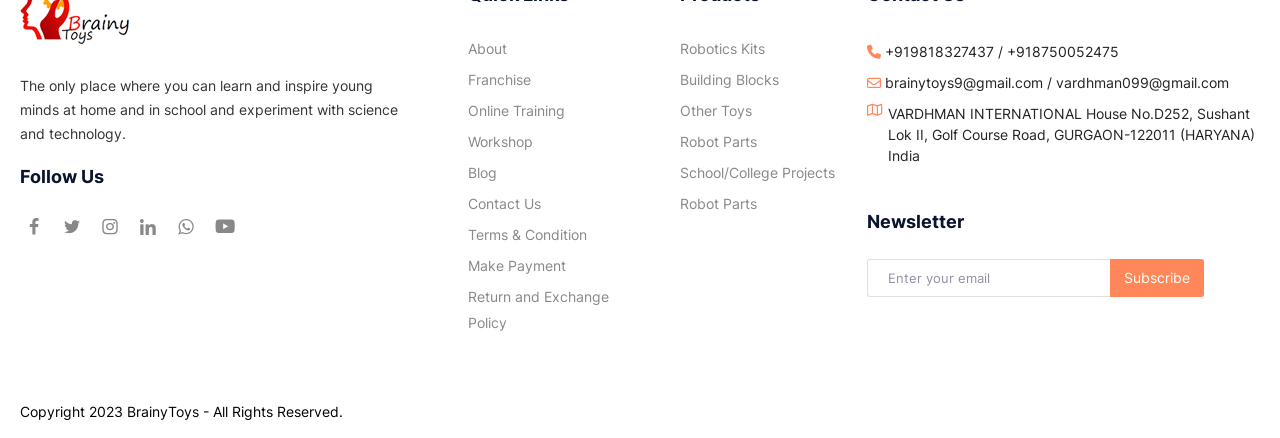Please provide a comprehensive answer to the question below using the information from the image: What payment methods are accepted on this website?

The website displays logos of various payment methods, including Visa, Mastercard, Maestro, Amex, and Discover, indicating that these payment methods are accepted on the website.